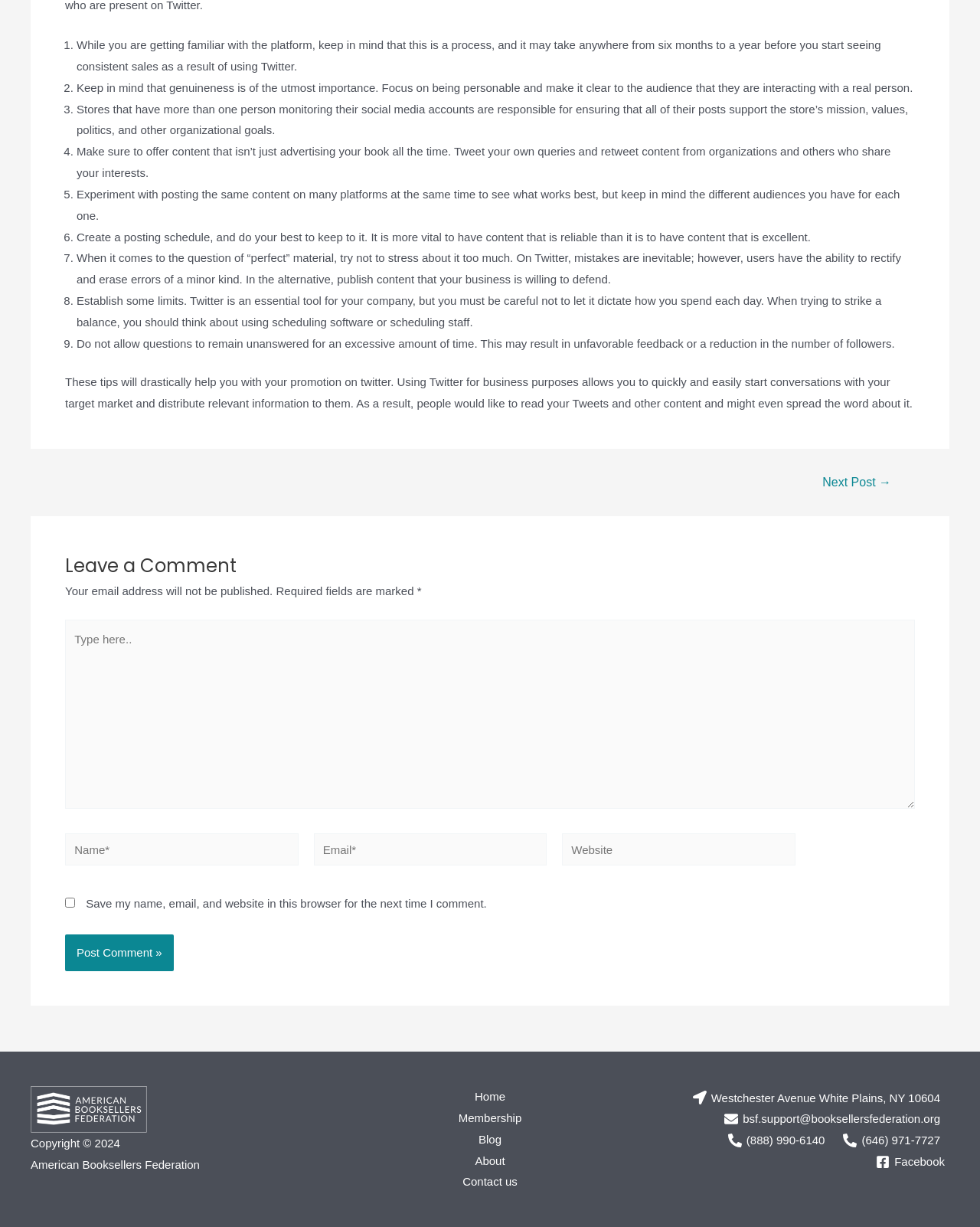Using the provided description Next Post →, find the bounding box coordinates for the UI element. Provide the coordinates in (top-left x, top-left y, bottom-right x, bottom-right y) format, ensuring all values are between 0 and 1.

[0.821, 0.388, 0.928, 0.398]